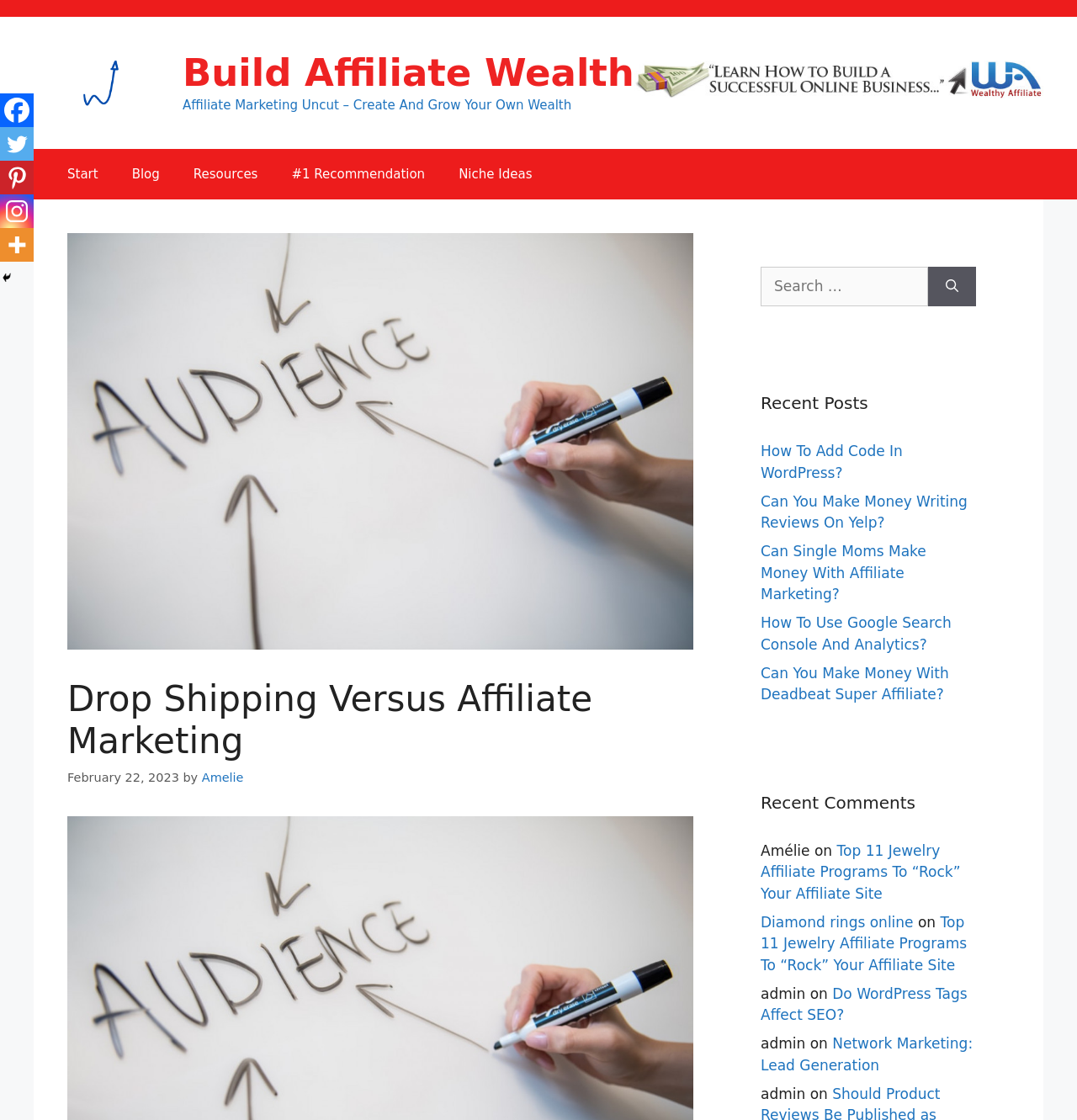Please give the bounding box coordinates of the area that should be clicked to fulfill the following instruction: "Search for something". The coordinates should be in the format of four float numbers from 0 to 1, i.e., [left, top, right, bottom].

[0.706, 0.238, 0.862, 0.273]